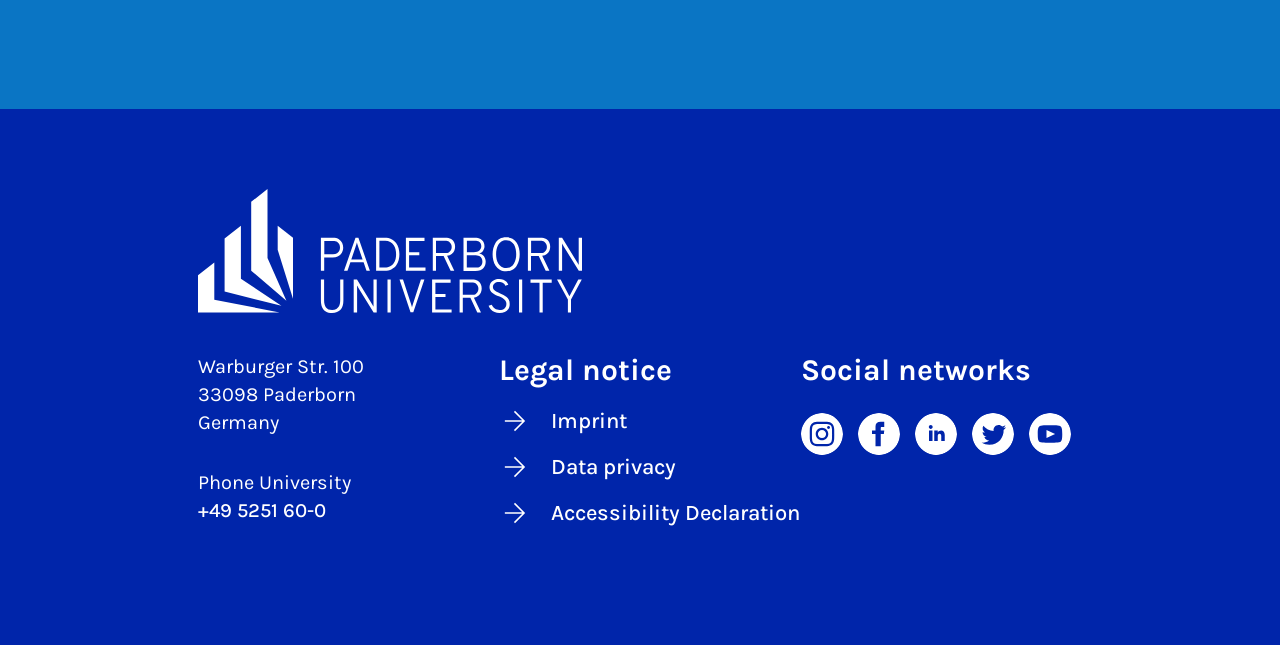Please specify the bounding box coordinates for the clickable region that will help you carry out the instruction: "Watch the university's YouTube channel".

[0.804, 0.649, 0.836, 0.69]